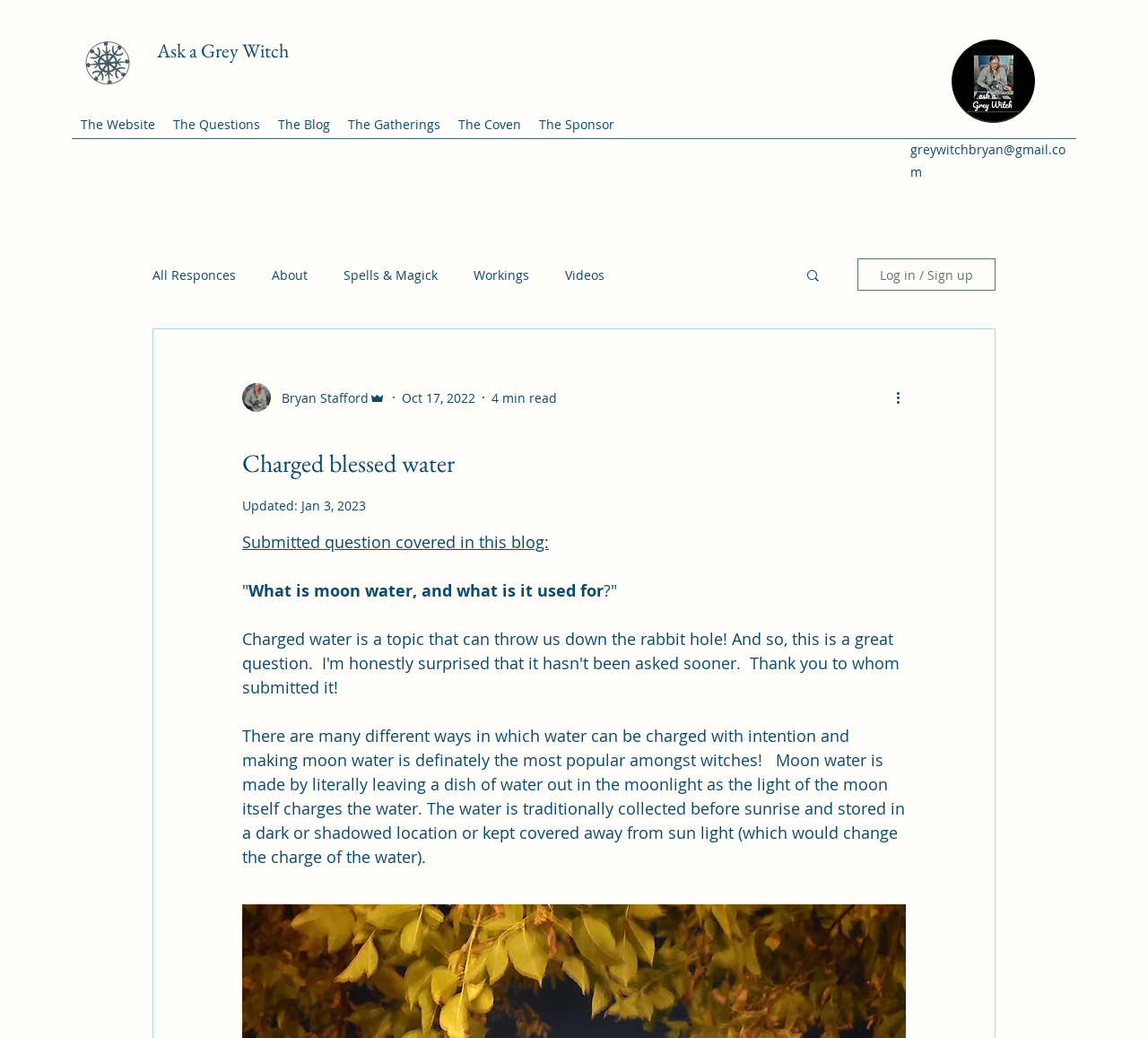Using the format (top-left x, top-left y, bottom-right x, bottom-right y), and given the element description, identify the bounding box coordinates within the screenshot: Spells & Magick

[0.299, 0.256, 0.381, 0.273]